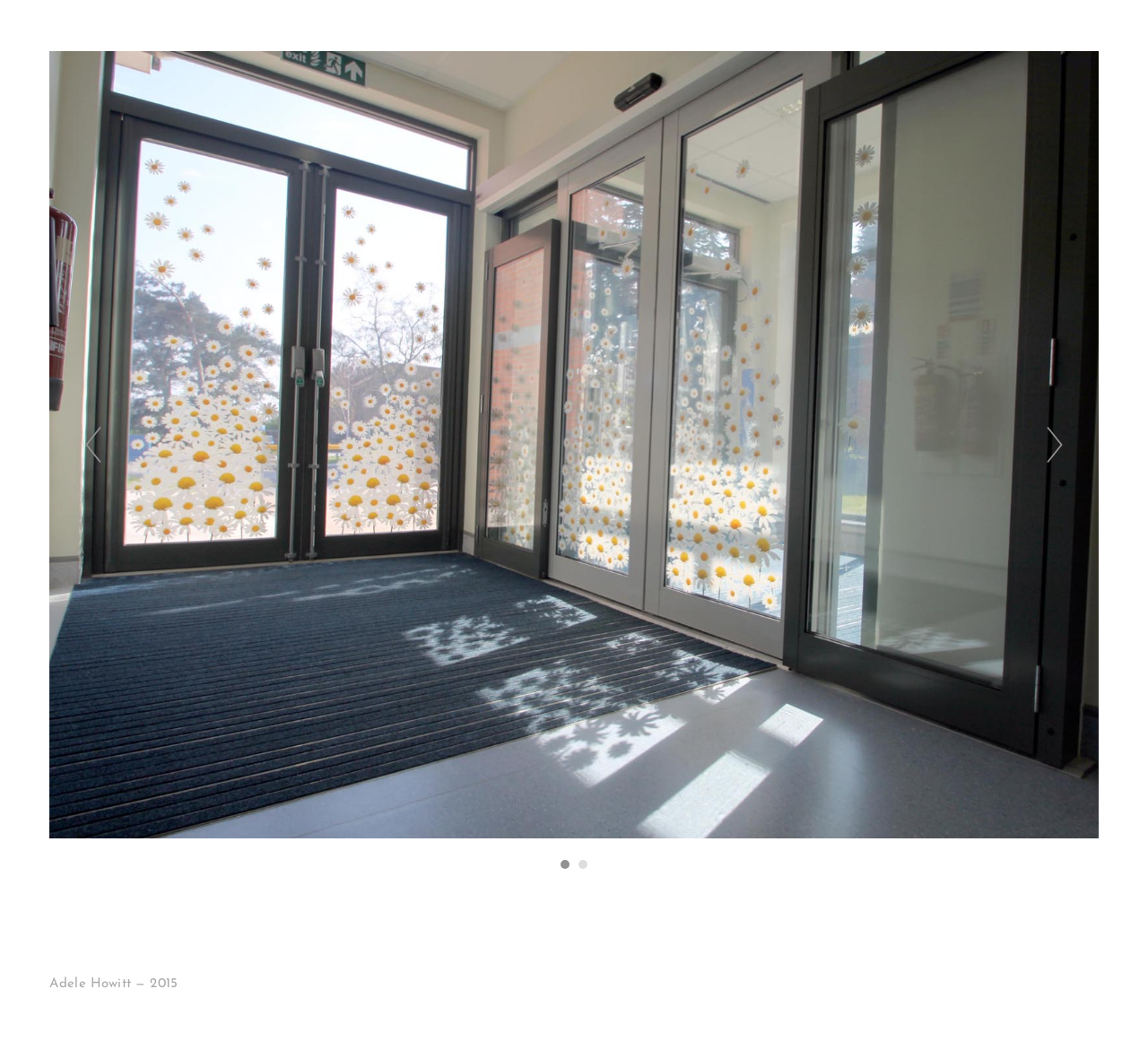Determine the bounding box coordinates in the format (top-left x, top-left y, bottom-right x, bottom-right y). Ensure all values are floating point numbers between 0 and 1. Identify the bounding box of the UI element described by: parent_node: 1

[0.051, 0.381, 0.112, 0.466]